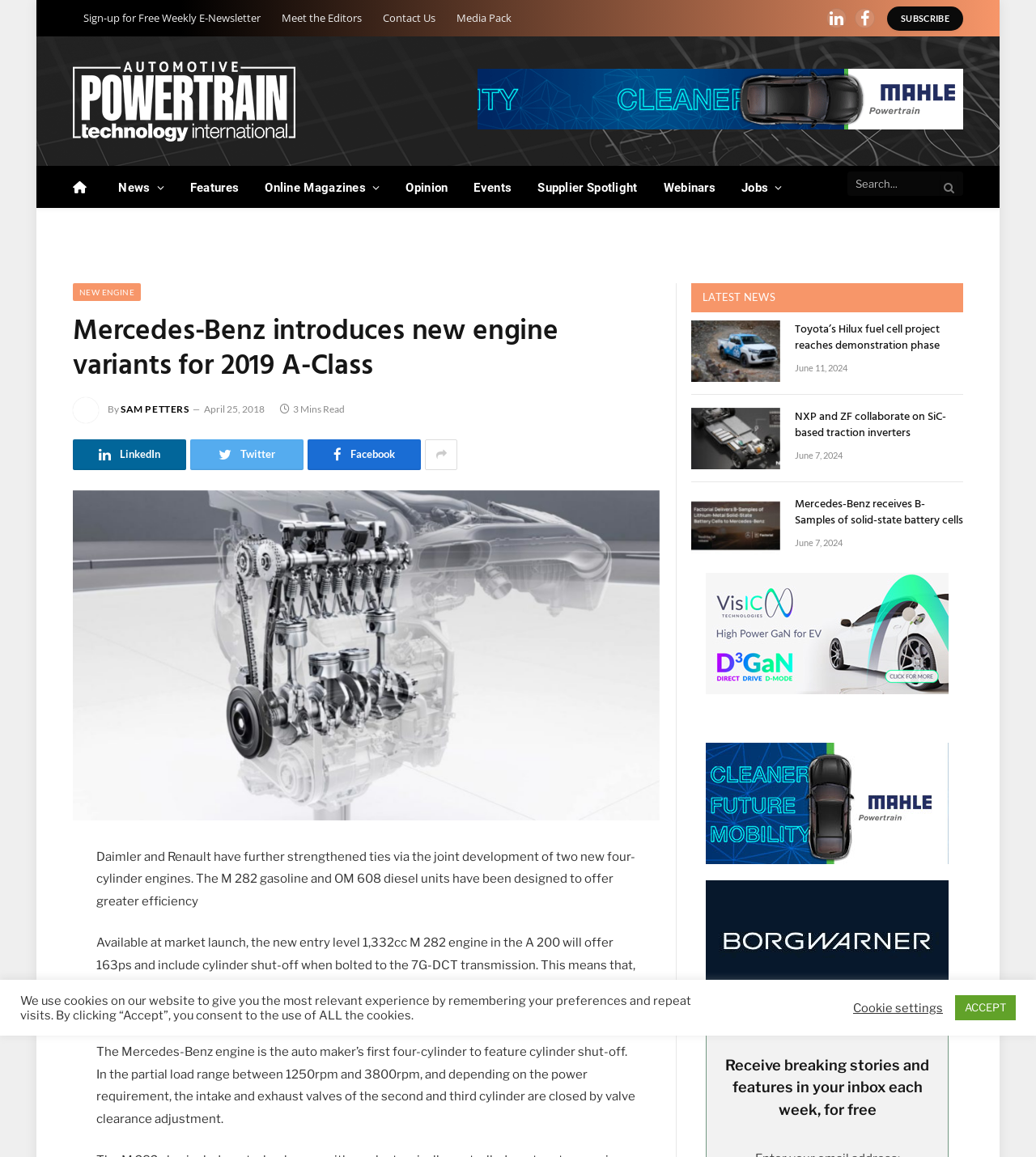Based on the description "Youtube", find the bounding box of the specified UI element.

None